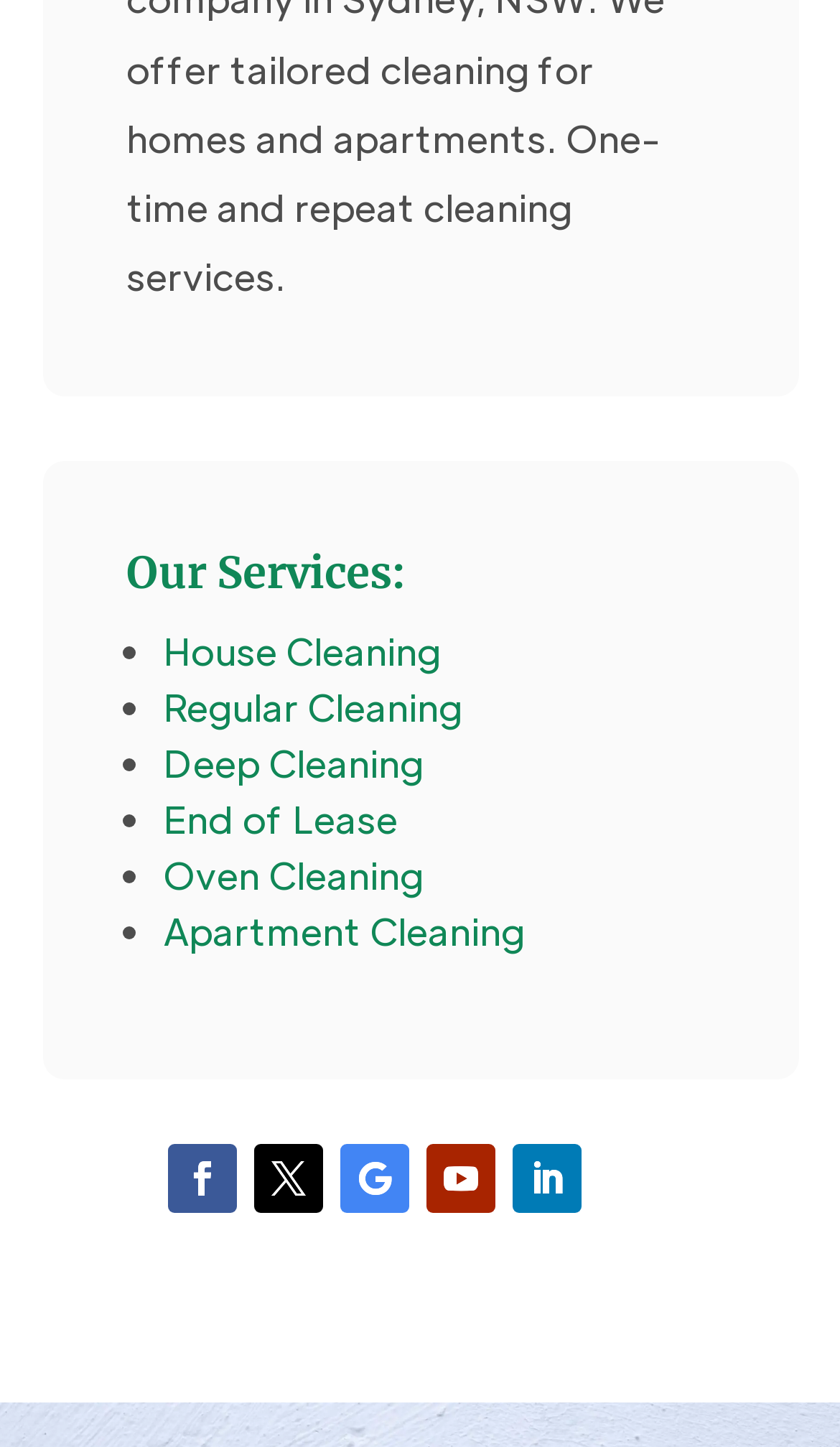Can you find the bounding box coordinates of the area I should click to execute the following instruction: "Click on the Facebook link"?

[0.2, 0.79, 0.282, 0.838]